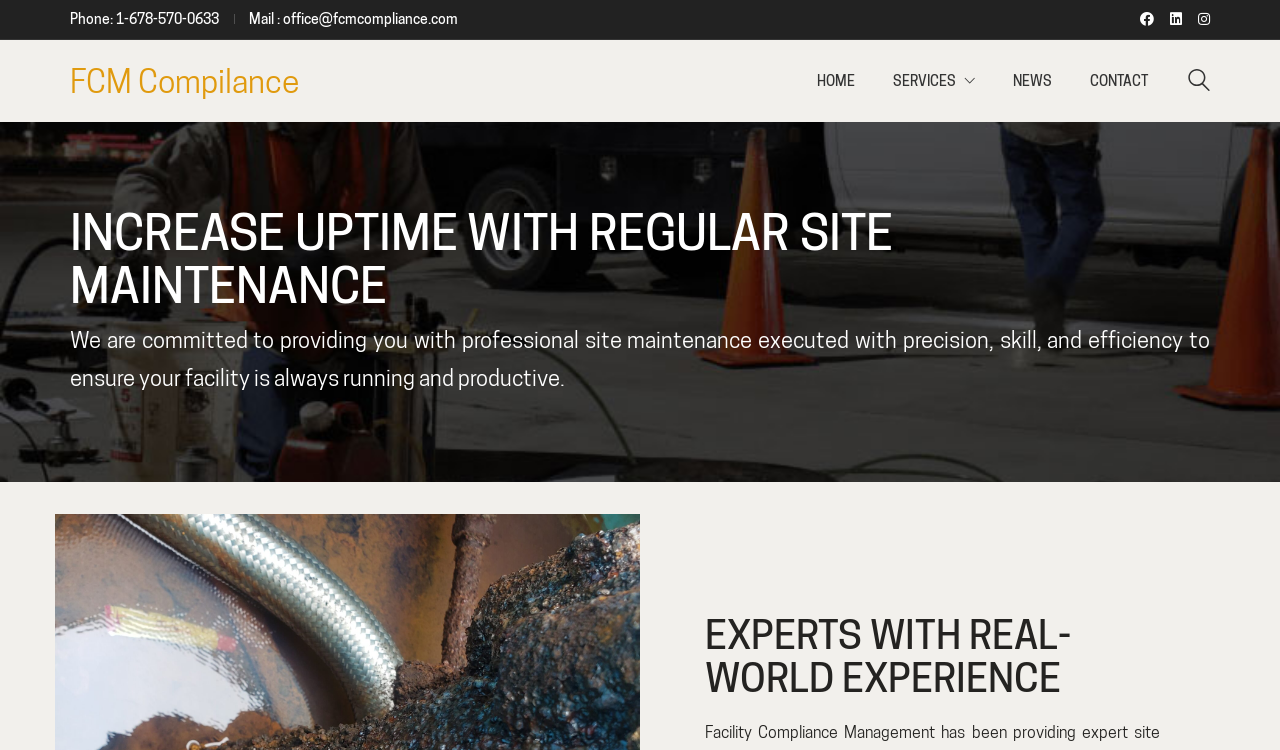Specify the bounding box coordinates of the area to click in order to execute this command: 'Search the site'. The coordinates should consist of four float numbers ranging from 0 to 1, and should be formatted as [left, top, right, bottom].

[0.928, 0.092, 0.945, 0.129]